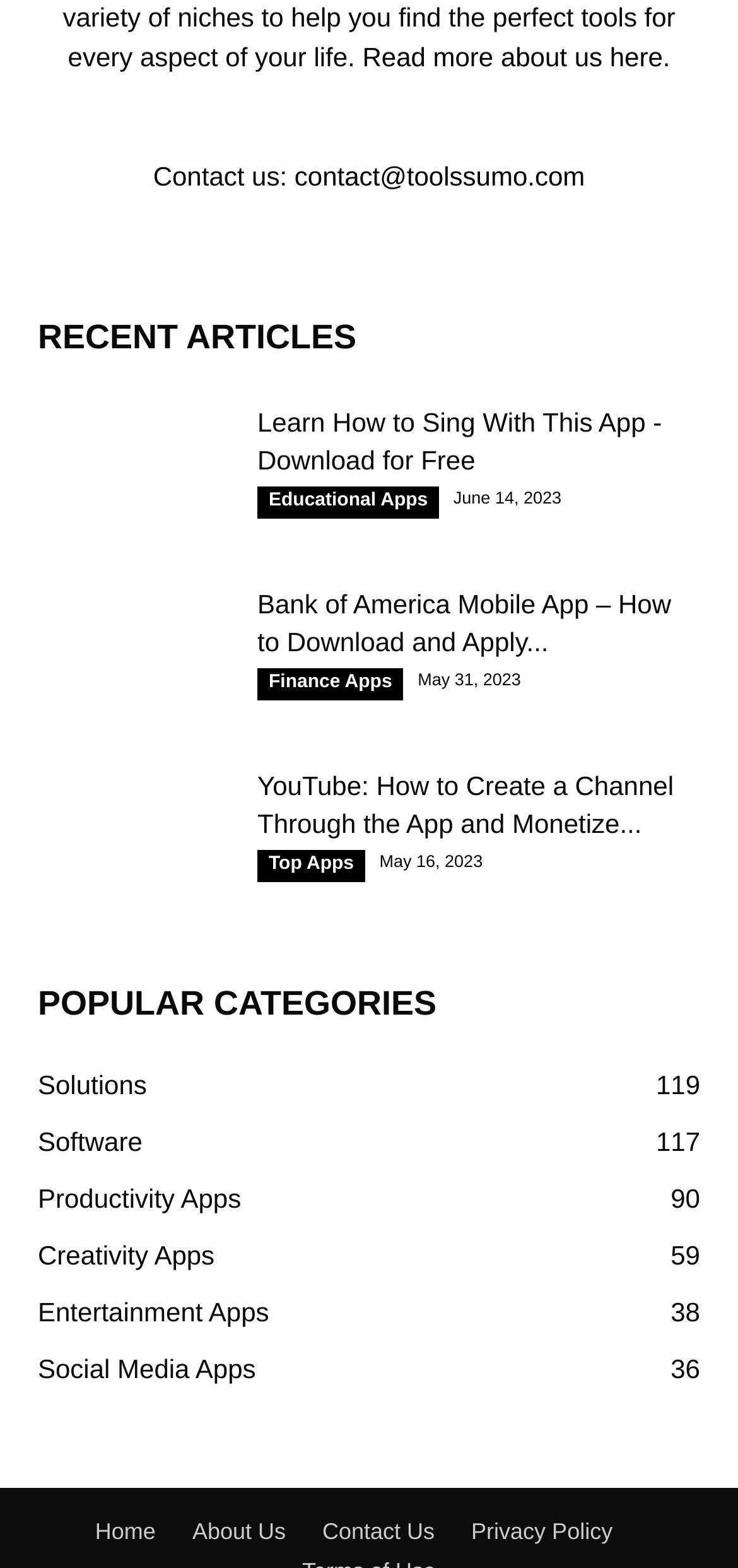What is the category with the most apps?
Using the information from the image, provide a comprehensive answer to the question.

Under the 'POPULAR CATEGORIES' heading, I can see that the category with the most apps is 'Solutions' with 119 apps, followed by 'Software' with 117 apps.